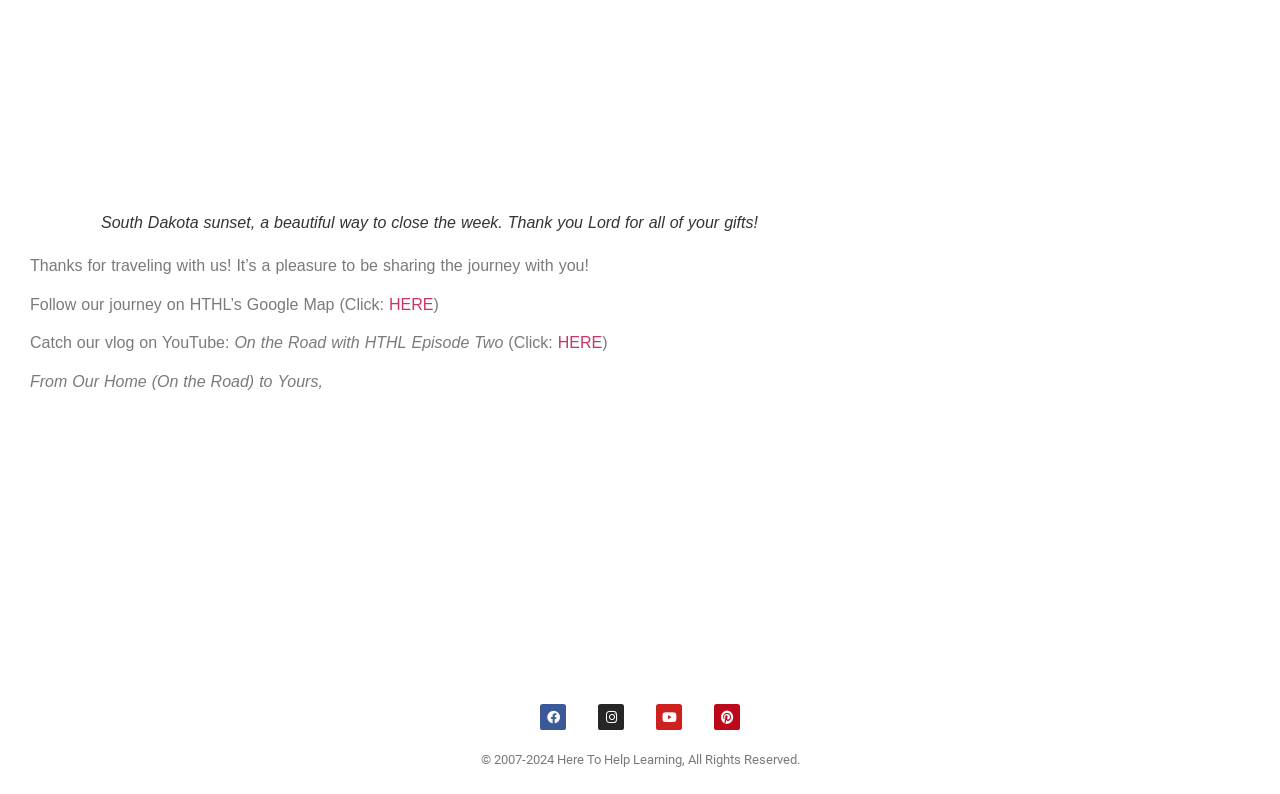Give a one-word or short phrase answer to this question: 
What is the author's name?

Mrs. Mora